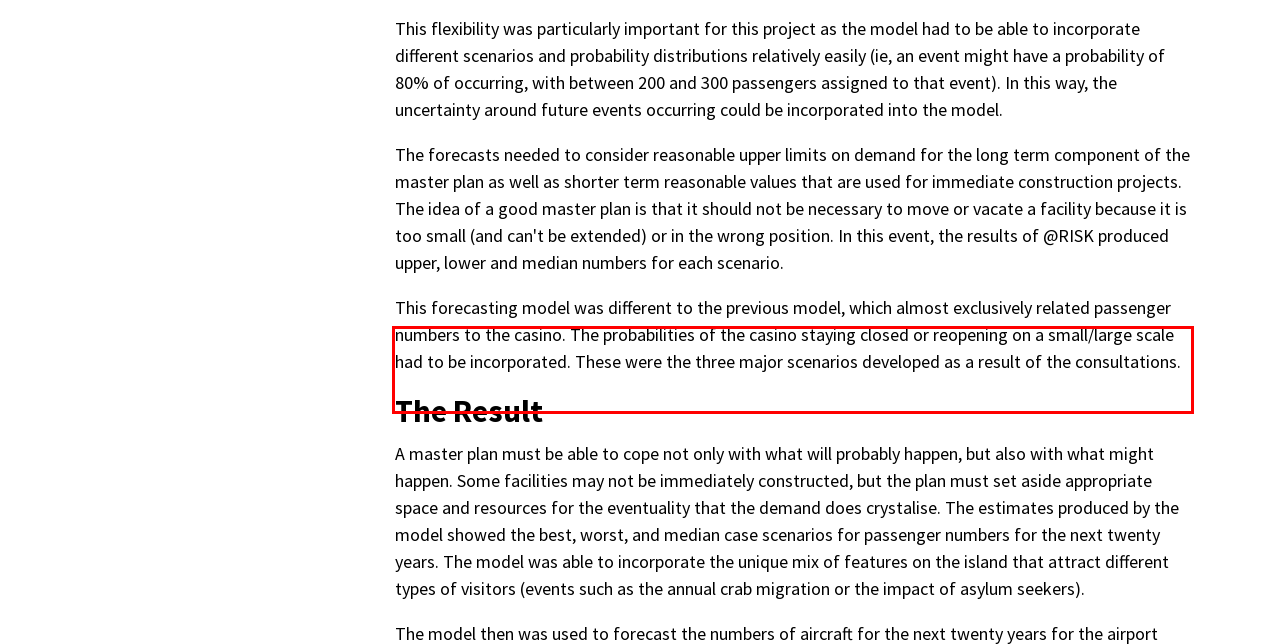You are given a screenshot showing a webpage with a red bounding box. Perform OCR to capture the text within the red bounding box.

This forecasting model was different to the previous model, which almost exclusively related passenger numbers to the casino. The probabilities of the casino staying closed or reopening on a small/large scale had to be incorporated. These were the three major scenarios developed as a result of the consultations.